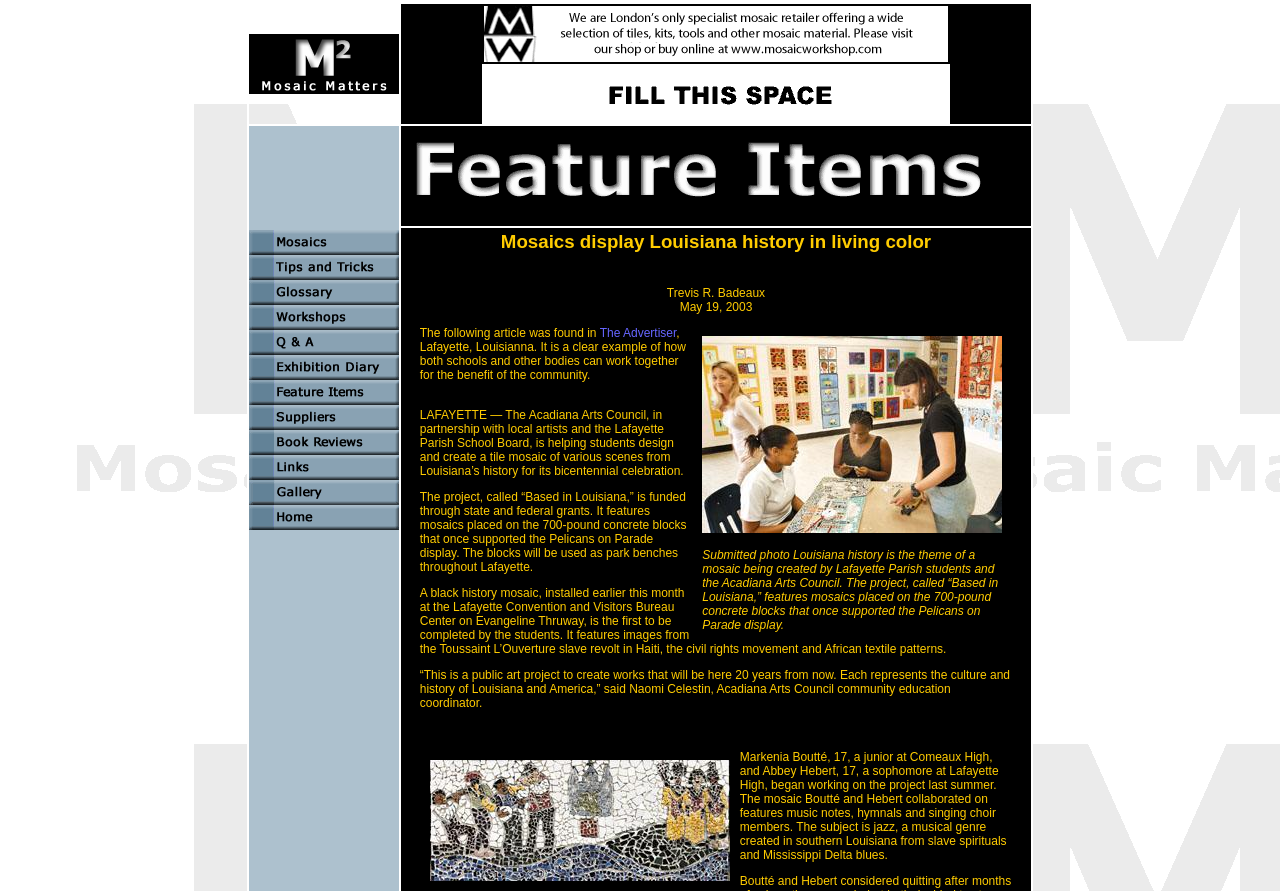Provide a short, one-word or phrase answer to the question below:
What is the theme of the mosaic project?

Louisiana history